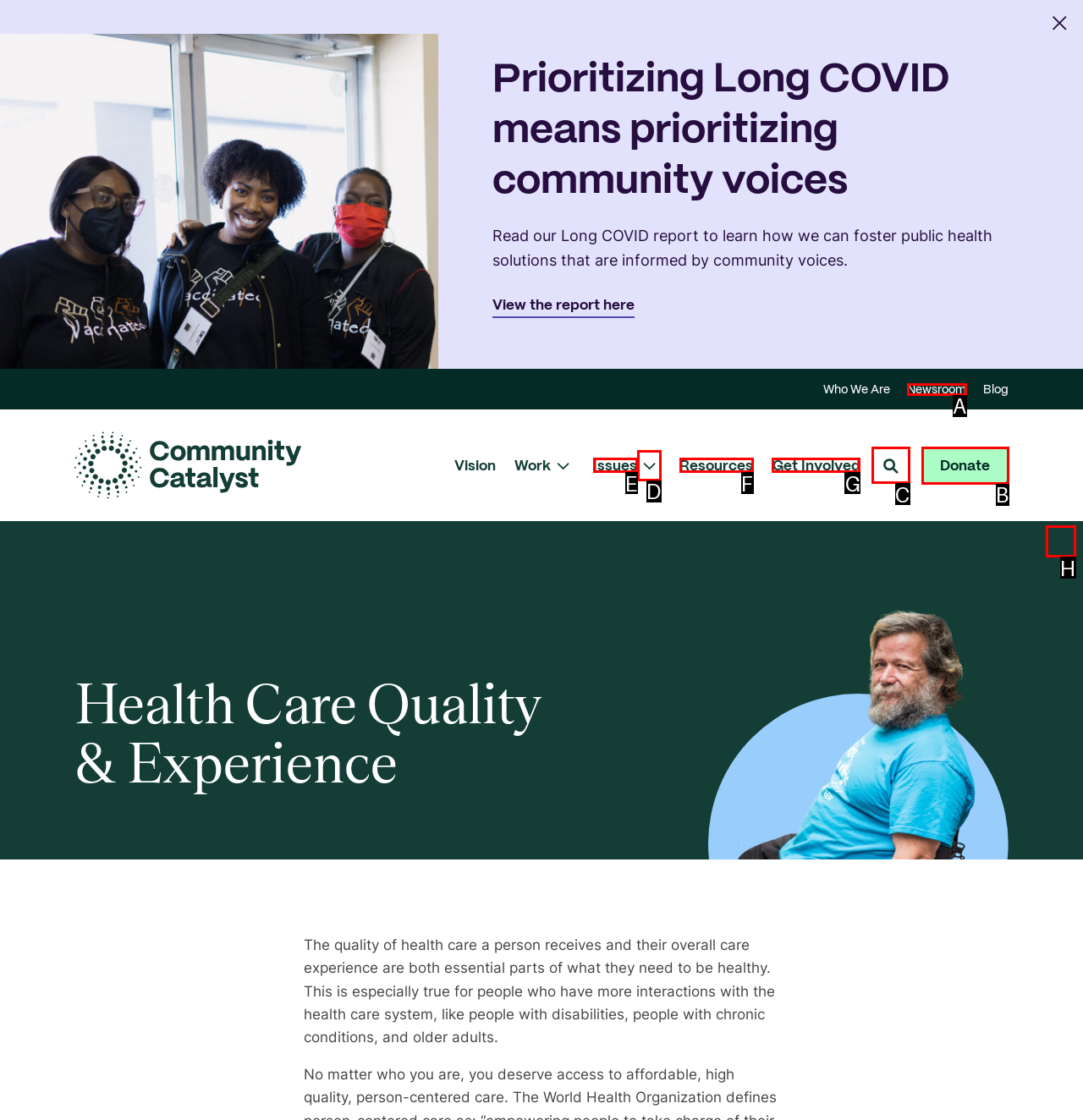Which lettered option should be clicked to perform the following task: Search
Respond with the letter of the appropriate option.

C